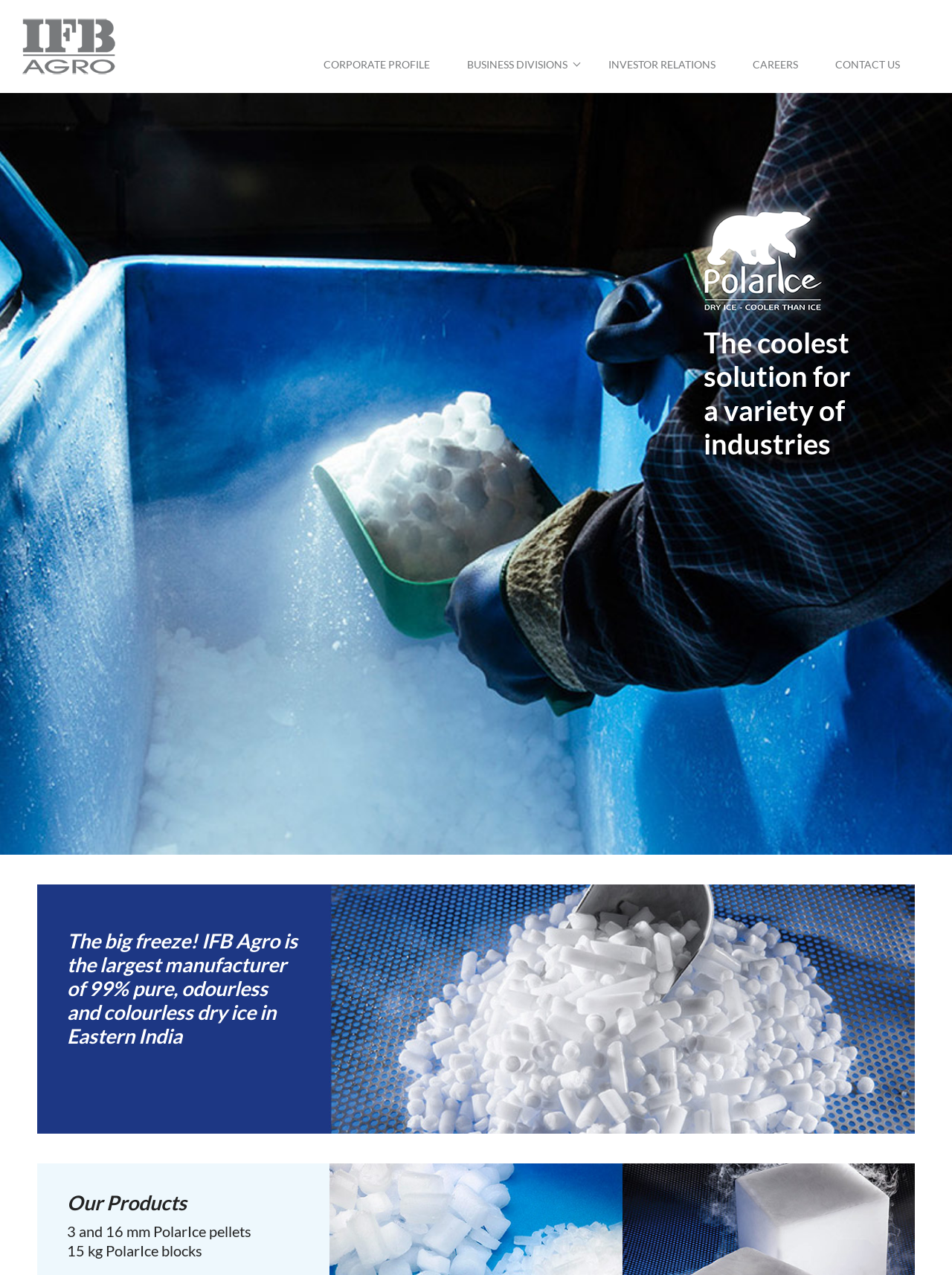Please determine the heading text of this webpage.

The coolest solution for a variety of industries